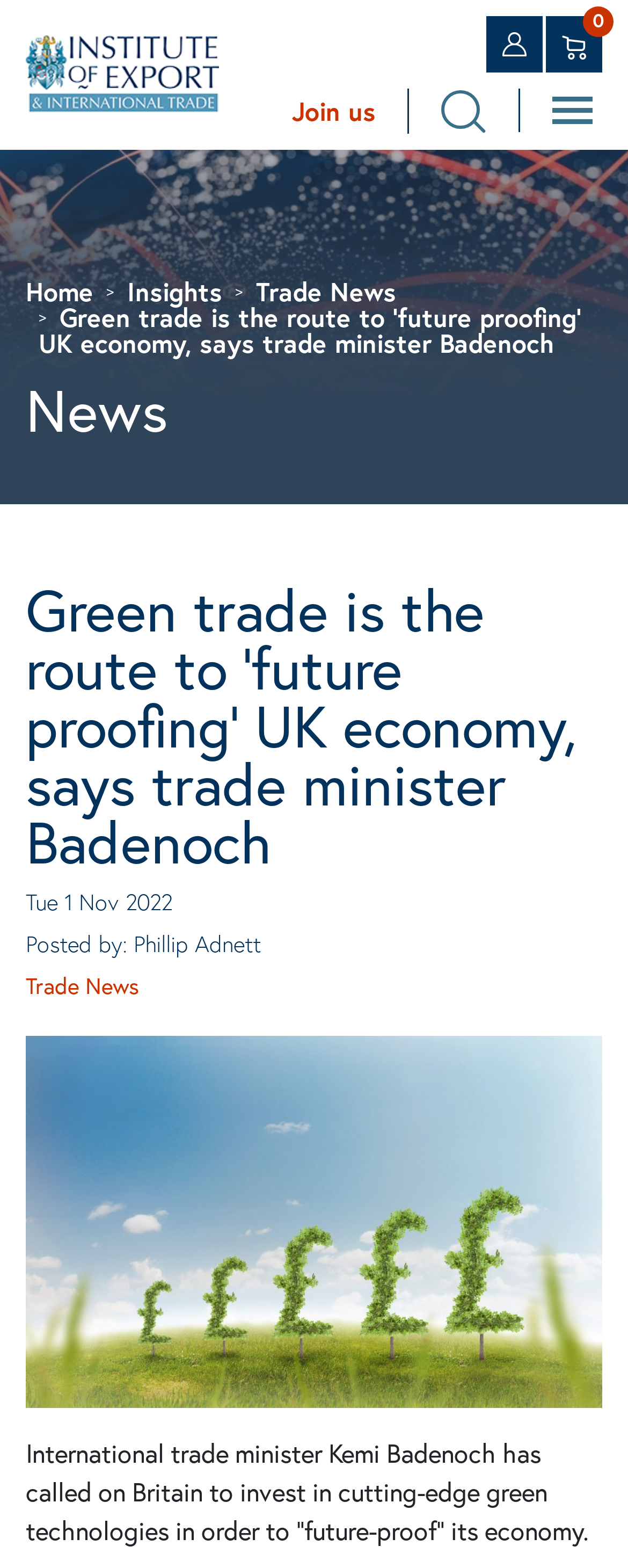Utilize the details in the image to thoroughly answer the following question: What is the name of the trade minister mentioned in the news article?

I found the name of the trade minister mentioned in the news article by reading the static text element that says 'International trade minister Kemi Badenoch has called on Britain to invest in cutting-edge green technologies in order to “future-proof” its economy.' which is located in the main content of the webpage.